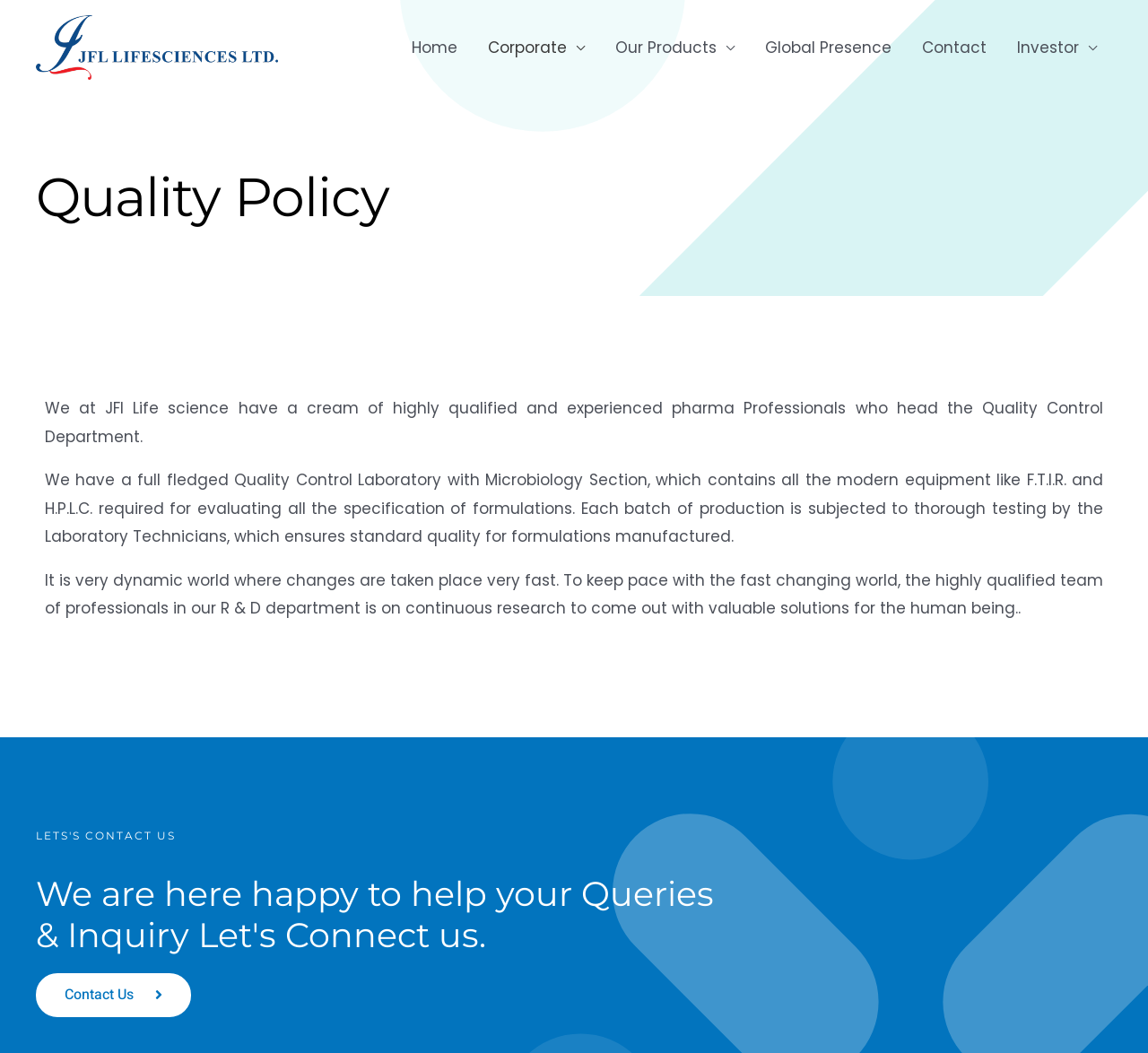How can users contact the company?
Look at the screenshot and provide an in-depth answer.

The webpage provides a 'Contact Us' button at the bottom, which allows users to get in touch with the company for their queries and inquiries.